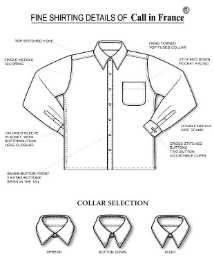How many collar selection options are shown? Look at the image and give a one-word or short phrase answer.

Three